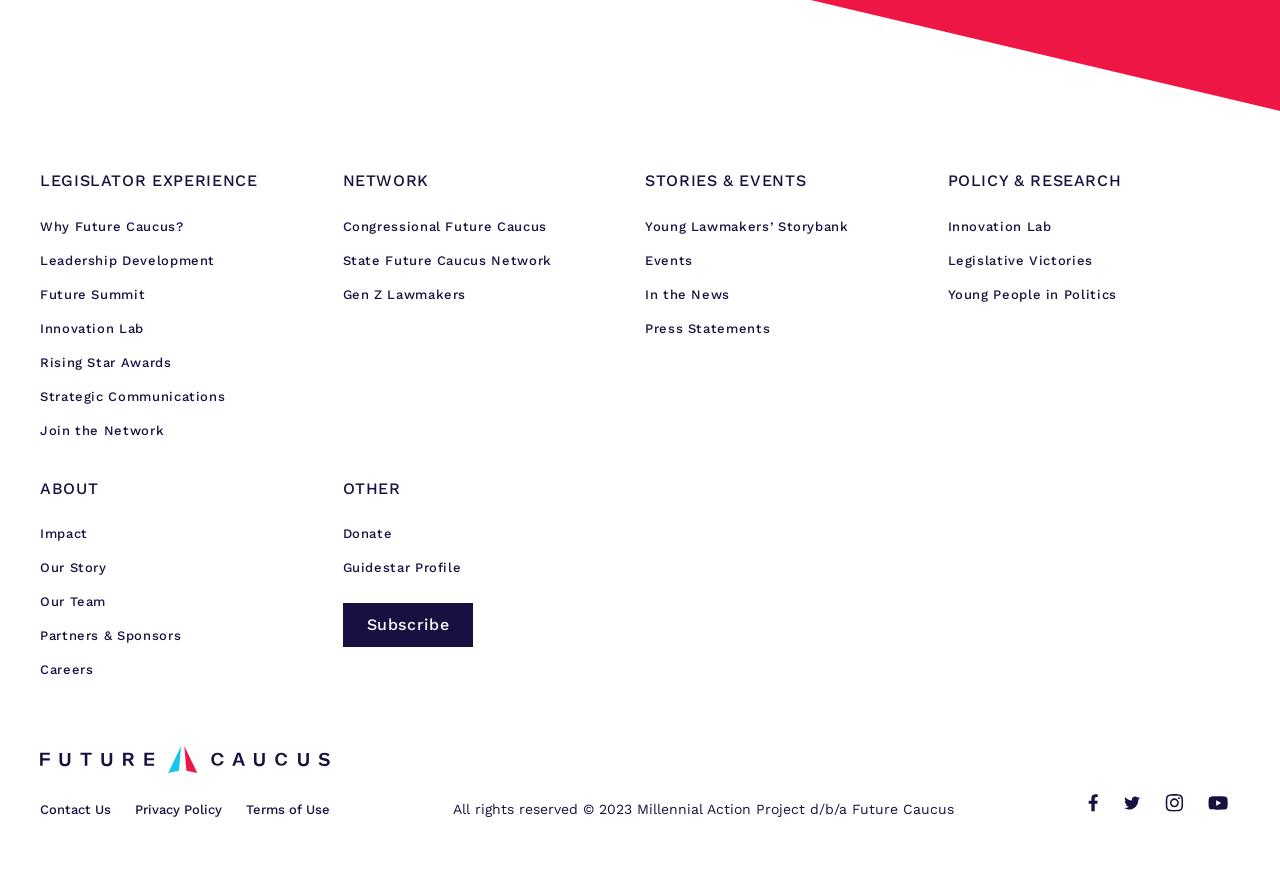Refer to the image and provide a thorough answer to this question:
What social media platforms are linked on the webpage?

I found four links at the bottom of the webpage, each corresponding to a different social media platform: Facebook, Twitter, Instagram, and YouTube. These links suggest that the organization has a presence on these platforms.